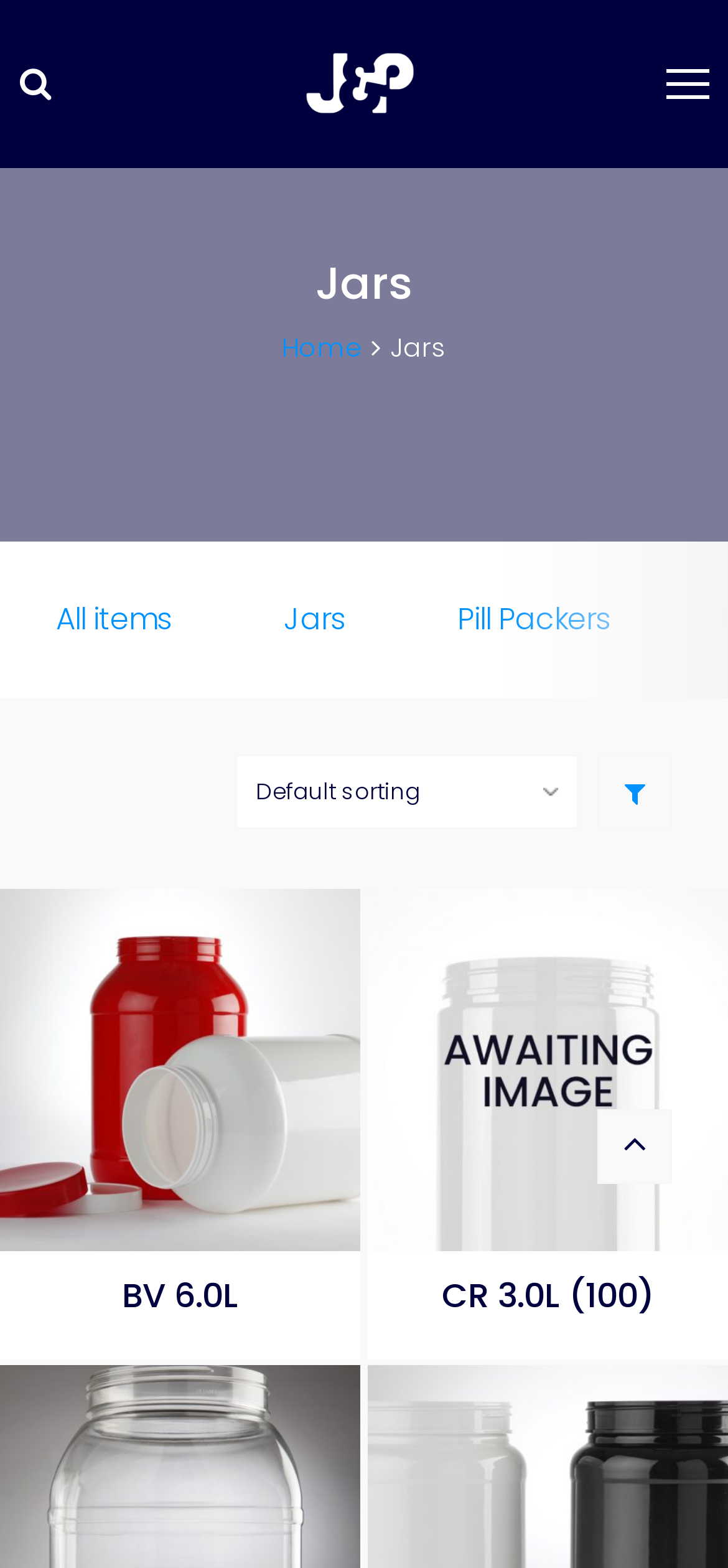How many products are listed on this page?
Look at the image and respond to the question as thoroughly as possible.

I counted the number of headings under the main content area and found two products: 'BV 6.0L' and 'CR 3.0L (100)'.